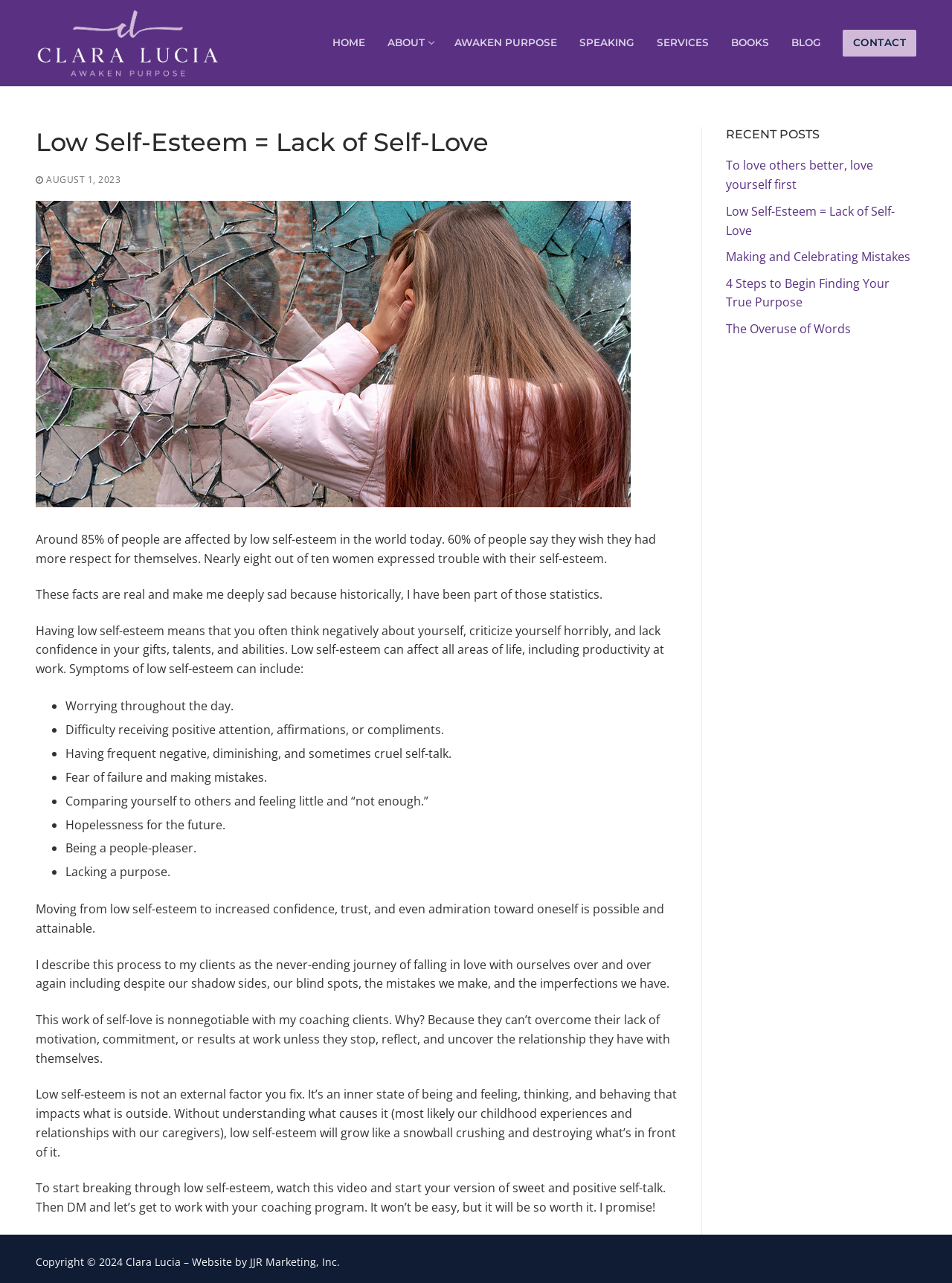How many recent posts are listed?
Please give a detailed and elaborate answer to the question.

The recent posts section is located at the bottom-right corner of the webpage, and it lists 5 recent posts with their titles and links.